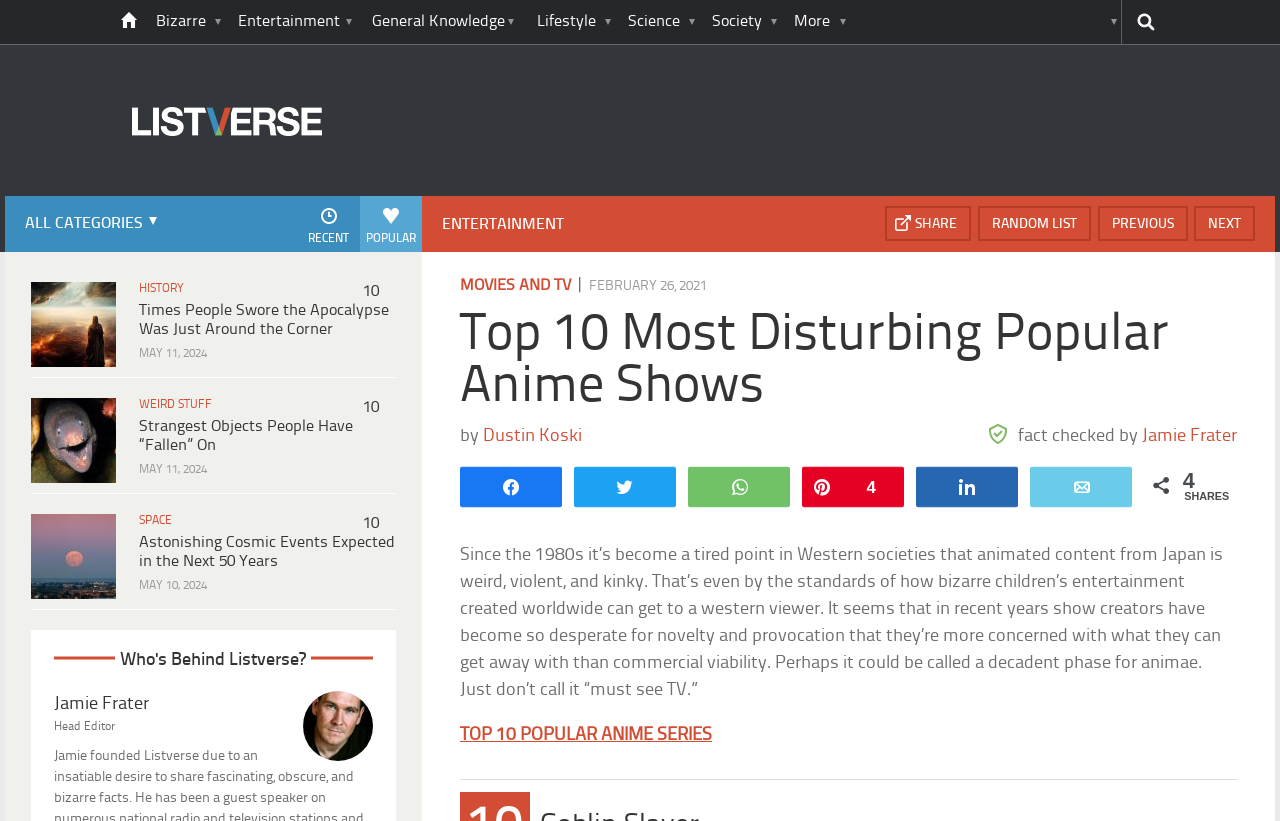Pinpoint the bounding box coordinates of the area that should be clicked to complete the following instruction: "Go Home". The coordinates must be given as four float numbers between 0 and 1, i.e., [left, top, right, bottom].

[0.118, 0.0, 0.148, 0.054]